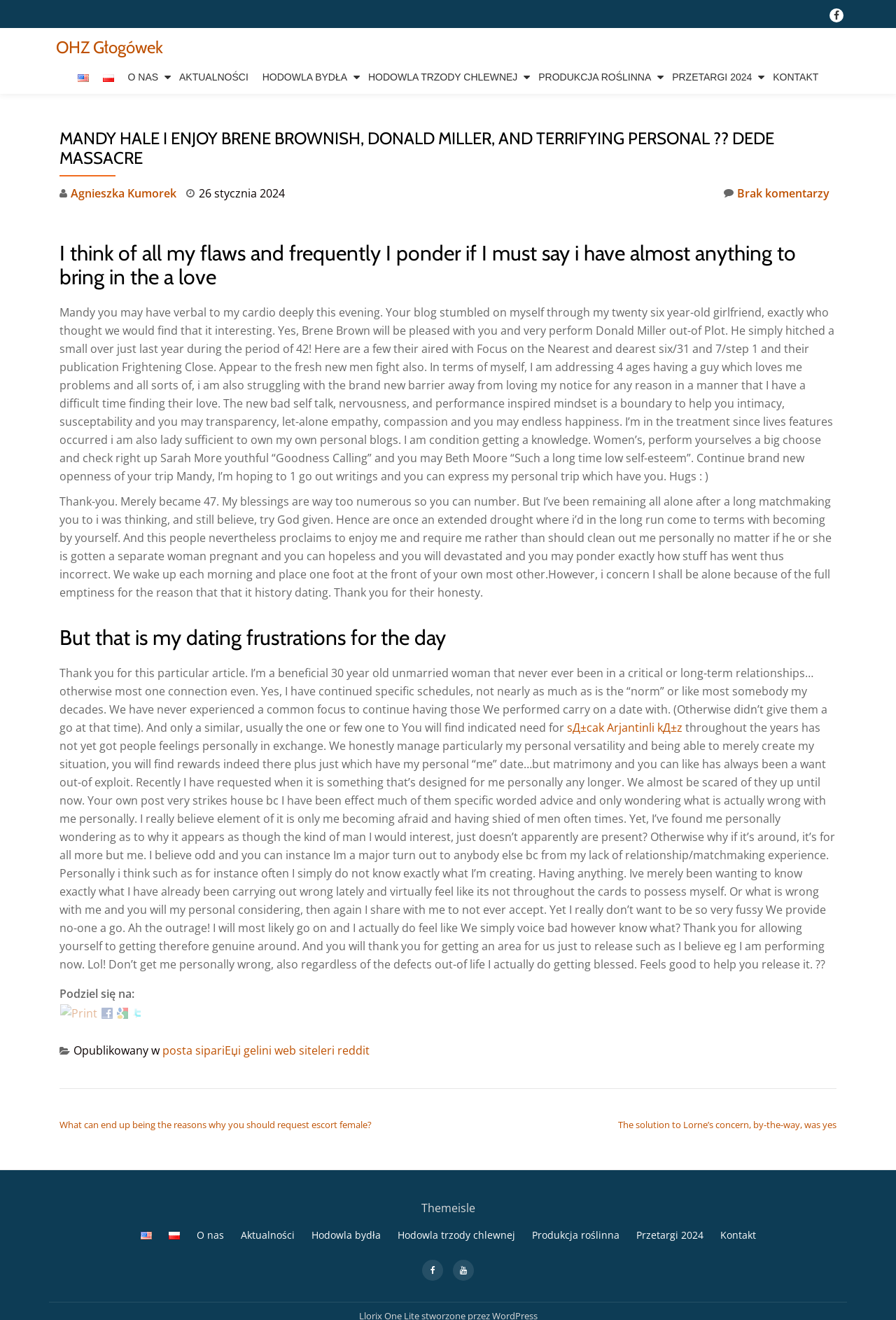What is the name of the author of the blog post?
Please provide a detailed and thorough answer to the question.

The name of the author of the blog post can be found in the heading 'MANDY HALE I ENJOY BRENE BROWNISH, DONALD MILLER, AND TERRIFYING PERSONAL?? DEDE MASSACRE' which is located at the top of the main content area.